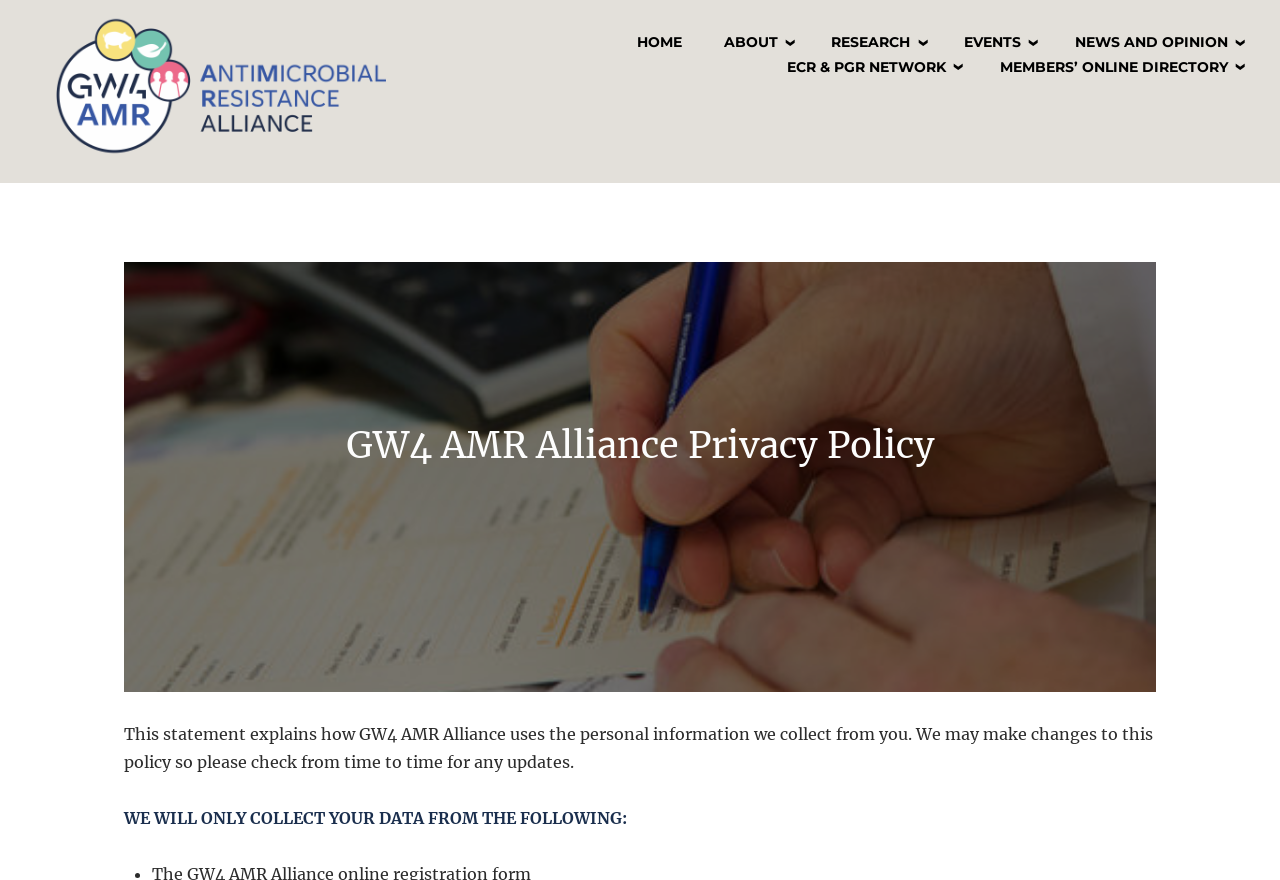Please pinpoint the bounding box coordinates for the region I should click to adhere to this instruction: "go to home page".

[0.498, 0.038, 0.533, 0.058]